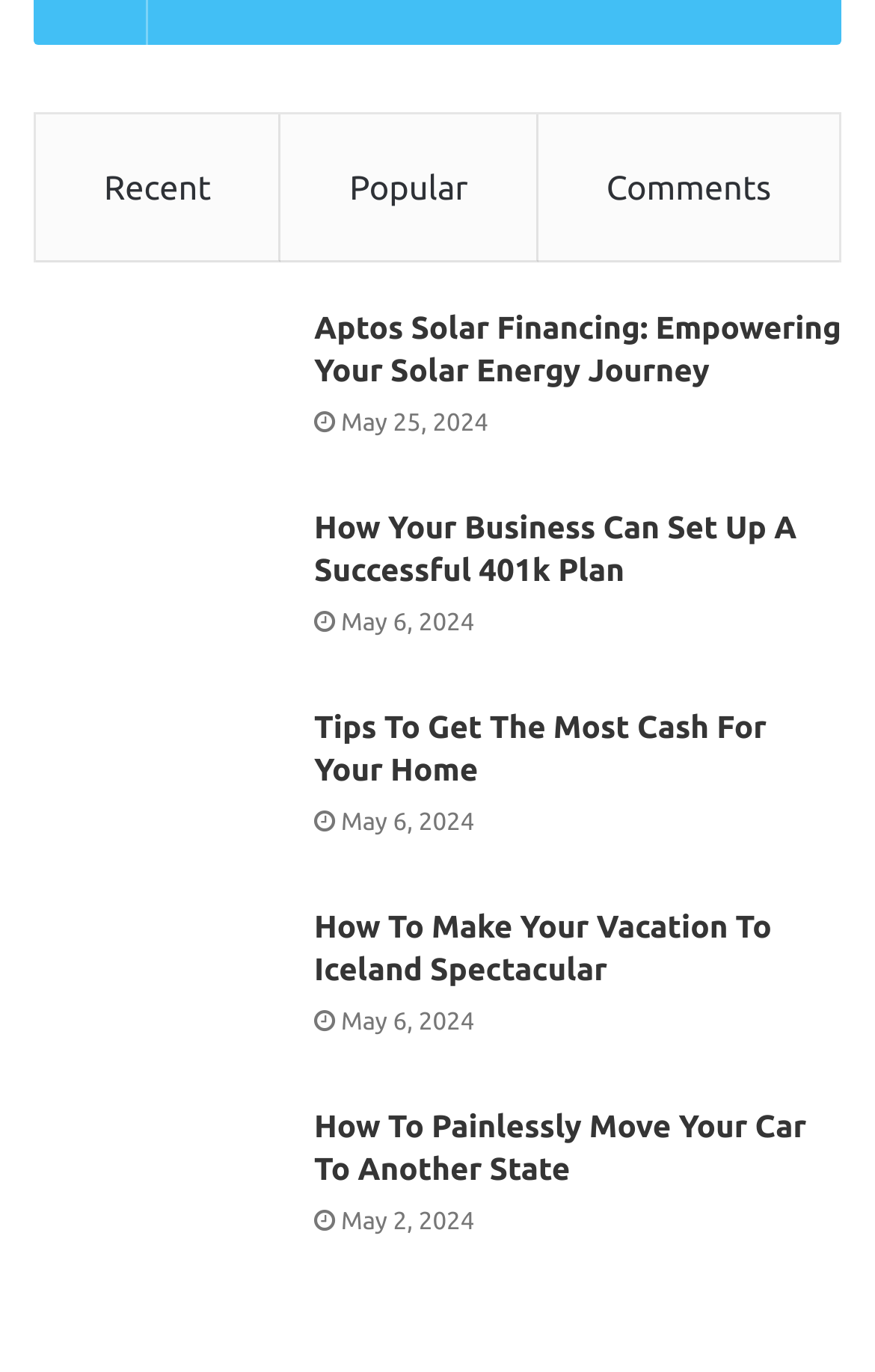Identify the bounding box coordinates for the UI element that matches this description: "Recent".

[0.041, 0.083, 0.322, 0.191]